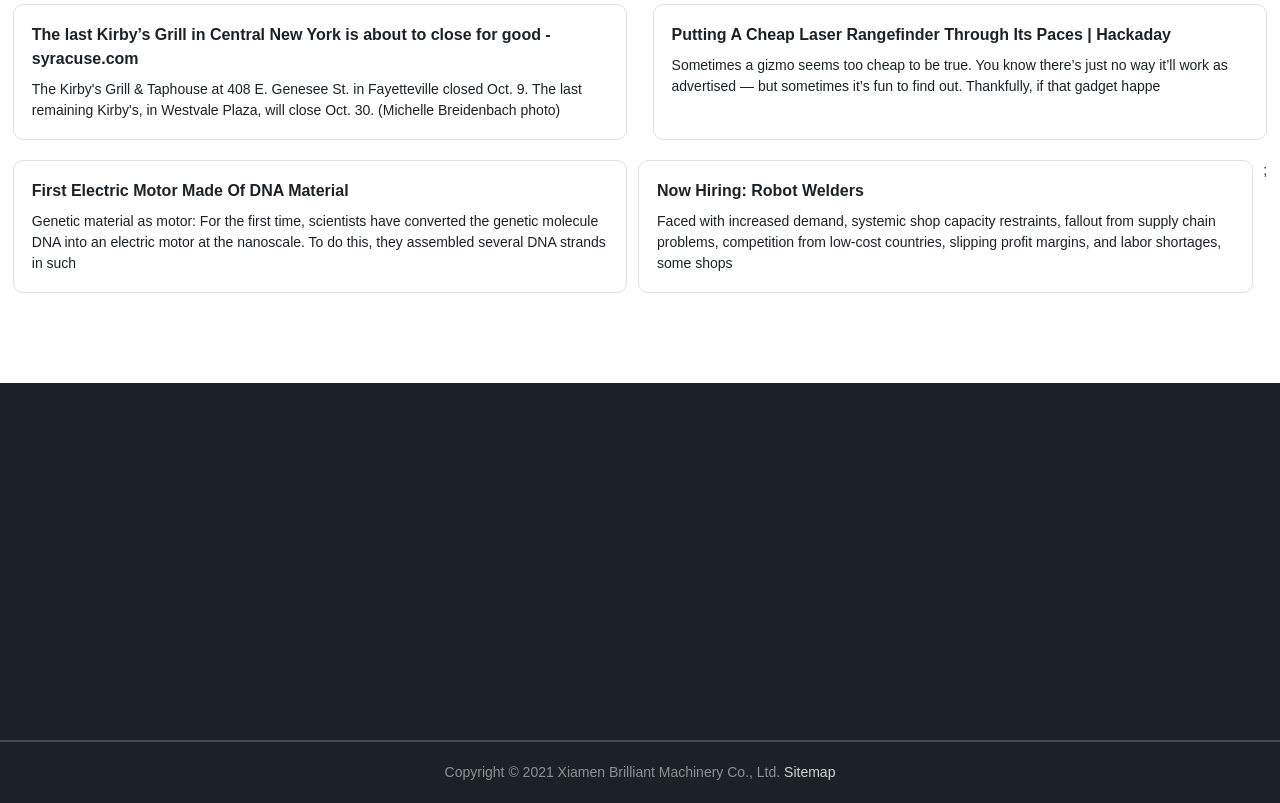Answer in one word or a short phrase: 
What is the topic of the first heading?

Kirby's Grill